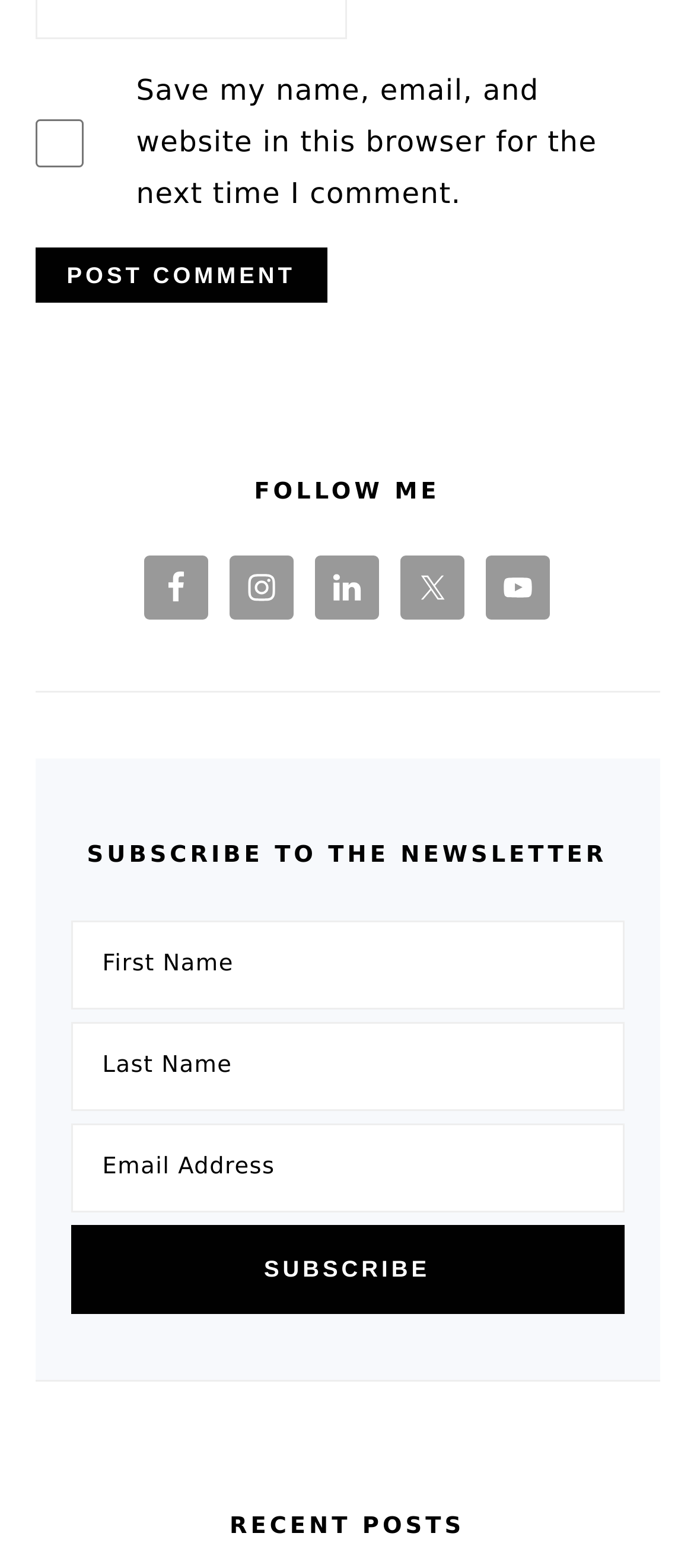Find the bounding box coordinates of the UI element according to this description: "name="submit" value="Post Comment"".

[0.05, 0.158, 0.472, 0.193]